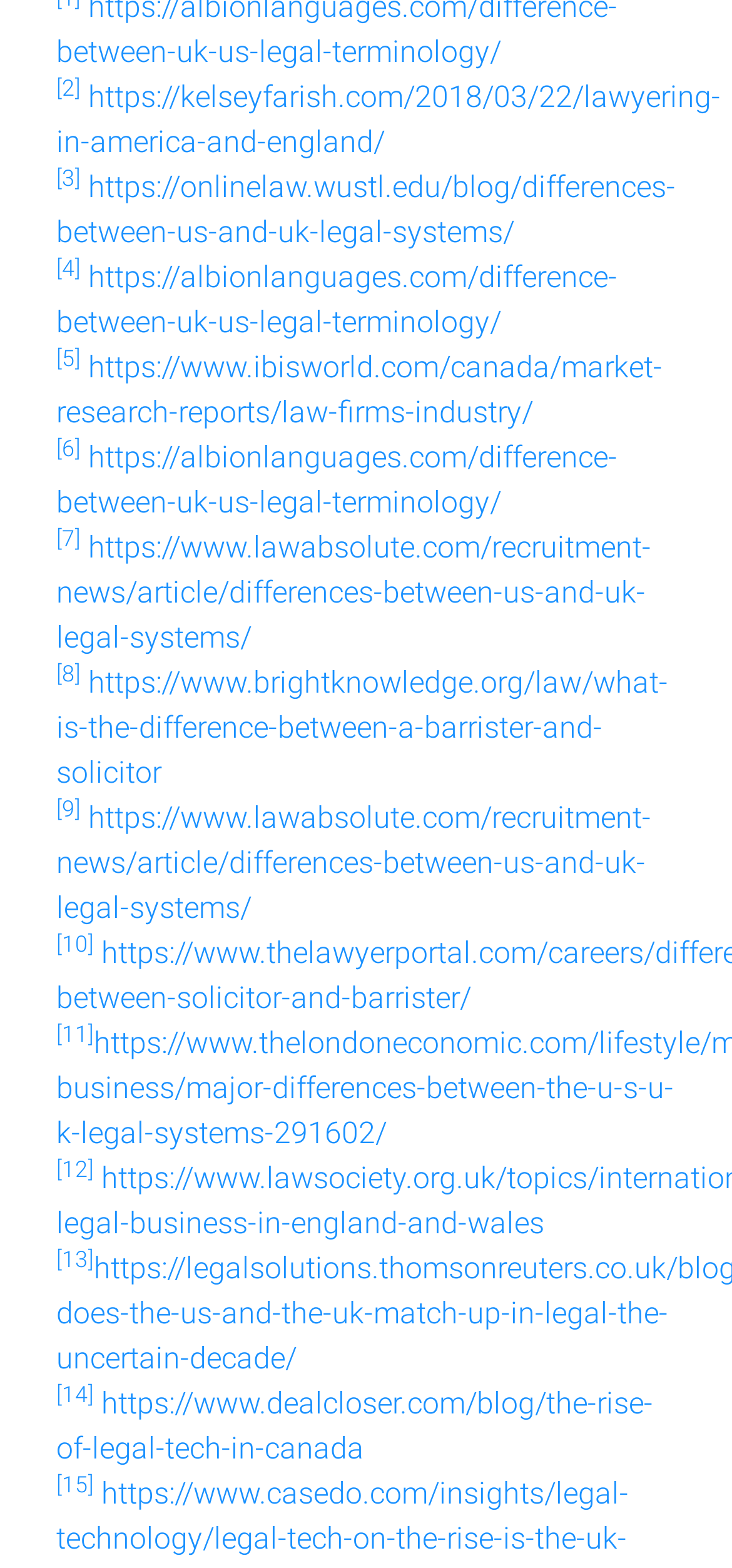What is the number of links on the webpage?
Refer to the screenshot and respond with a concise word or phrase.

28